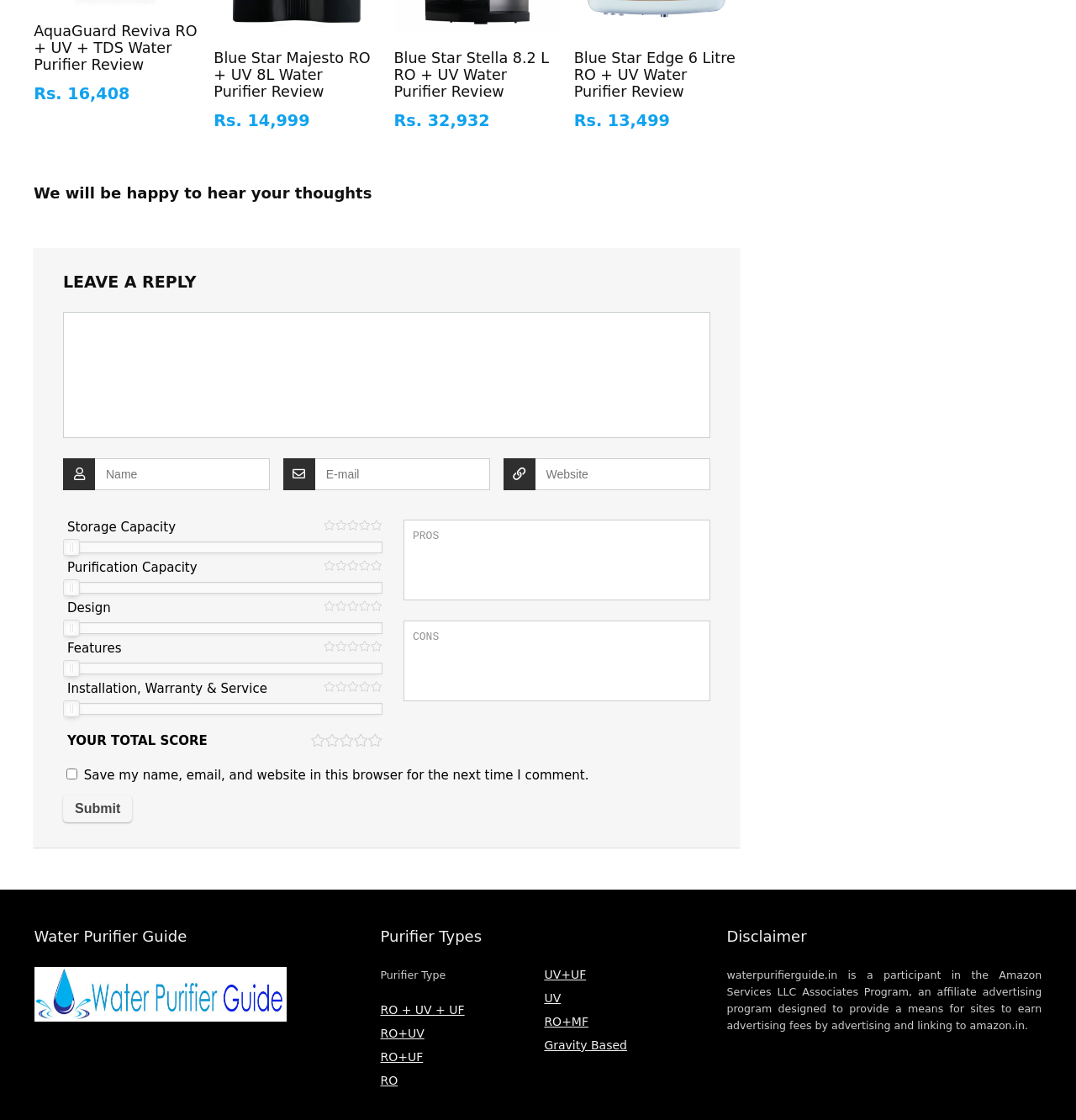From the element description: "Terms and Conditions", extract the bounding box coordinates of the UI element. The coordinates should be expressed as four float numbers between 0 and 1, in the order [left, top, right, bottom].

None